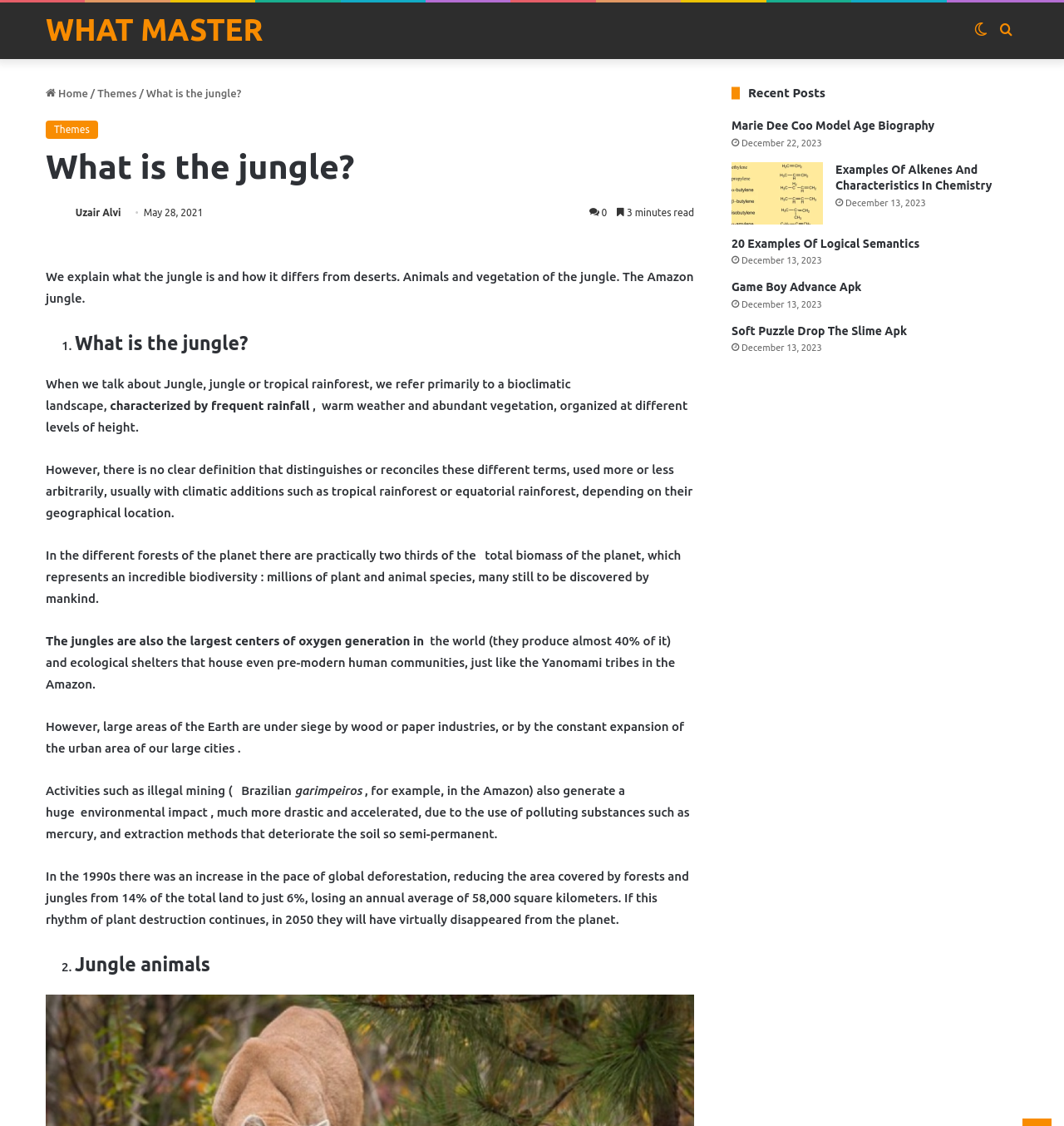Find the bounding box coordinates of the clickable area that will achieve the following instruction: "Go to the 'Home' page".

[0.043, 0.078, 0.083, 0.088]